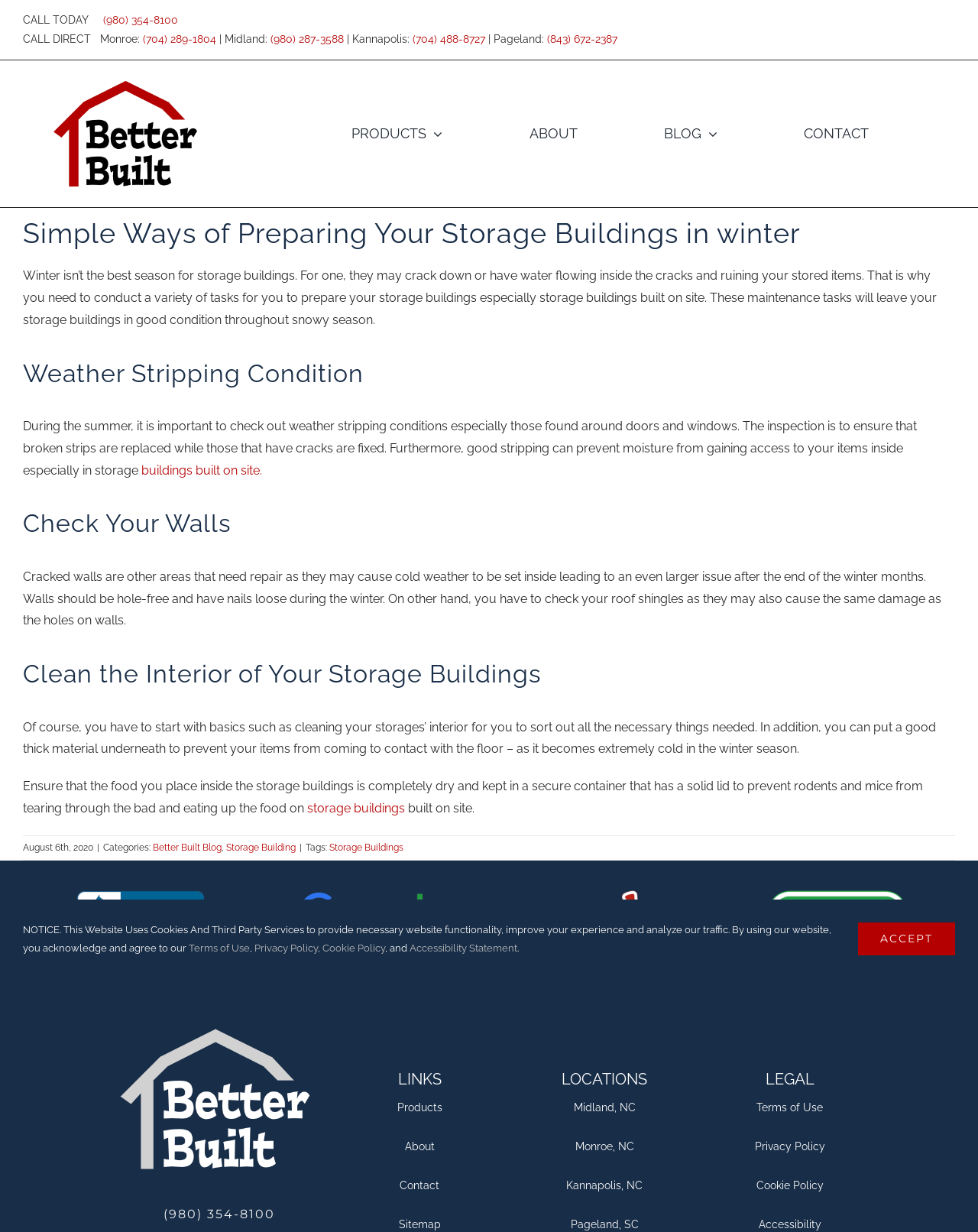Examine the image and give a thorough answer to the following question:
How many locations are listed on the webpage?

I found the answer by looking at the section with the heading 'LOCATIONS' which lists three locations: Midland, NC, Monroe, NC, and Kannapolis, NC.